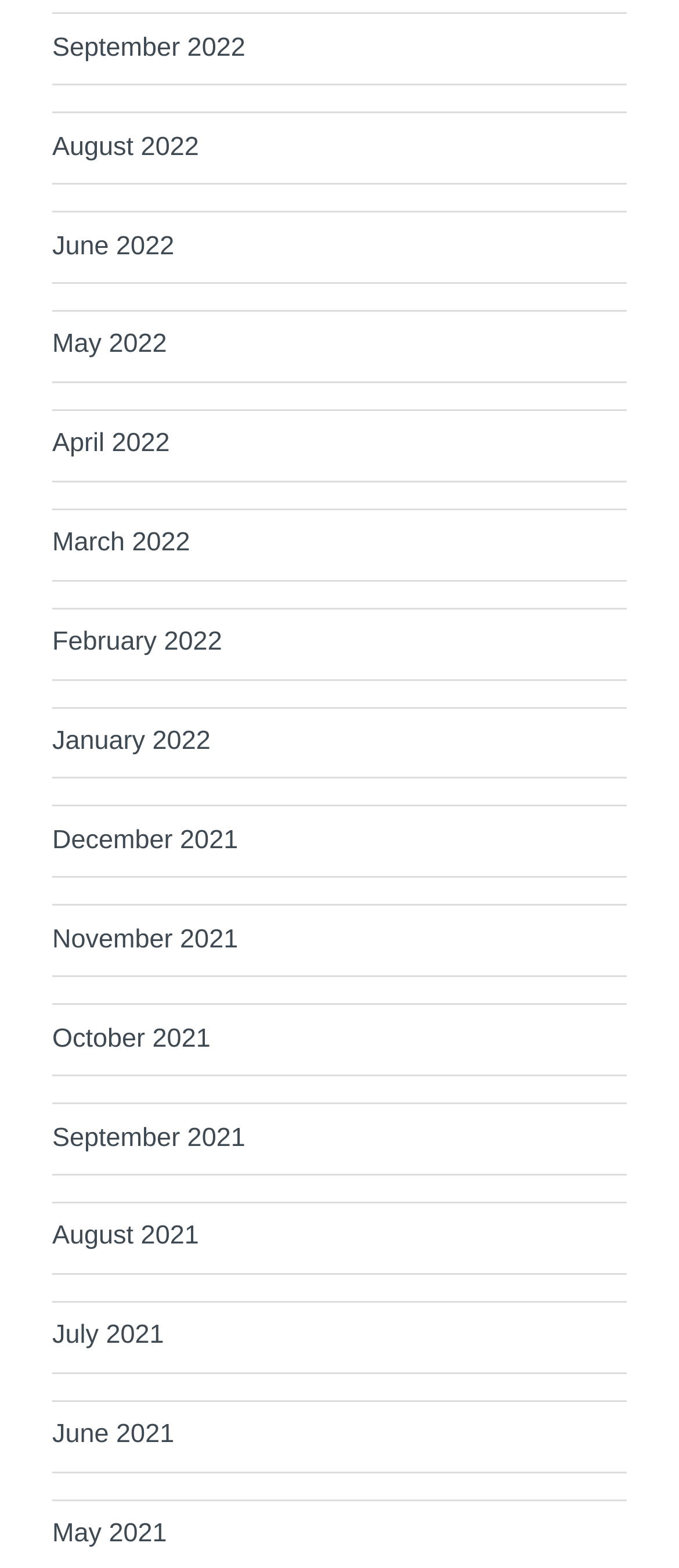Are the months listed in chronological order?
Please answer the question with as much detail as possible using the screenshot.

By examining the list of links, I can see that the months are listed in a sequence from most recent to earliest, with each month being one month prior to the previous one. This suggests that the months are listed in chronological order.